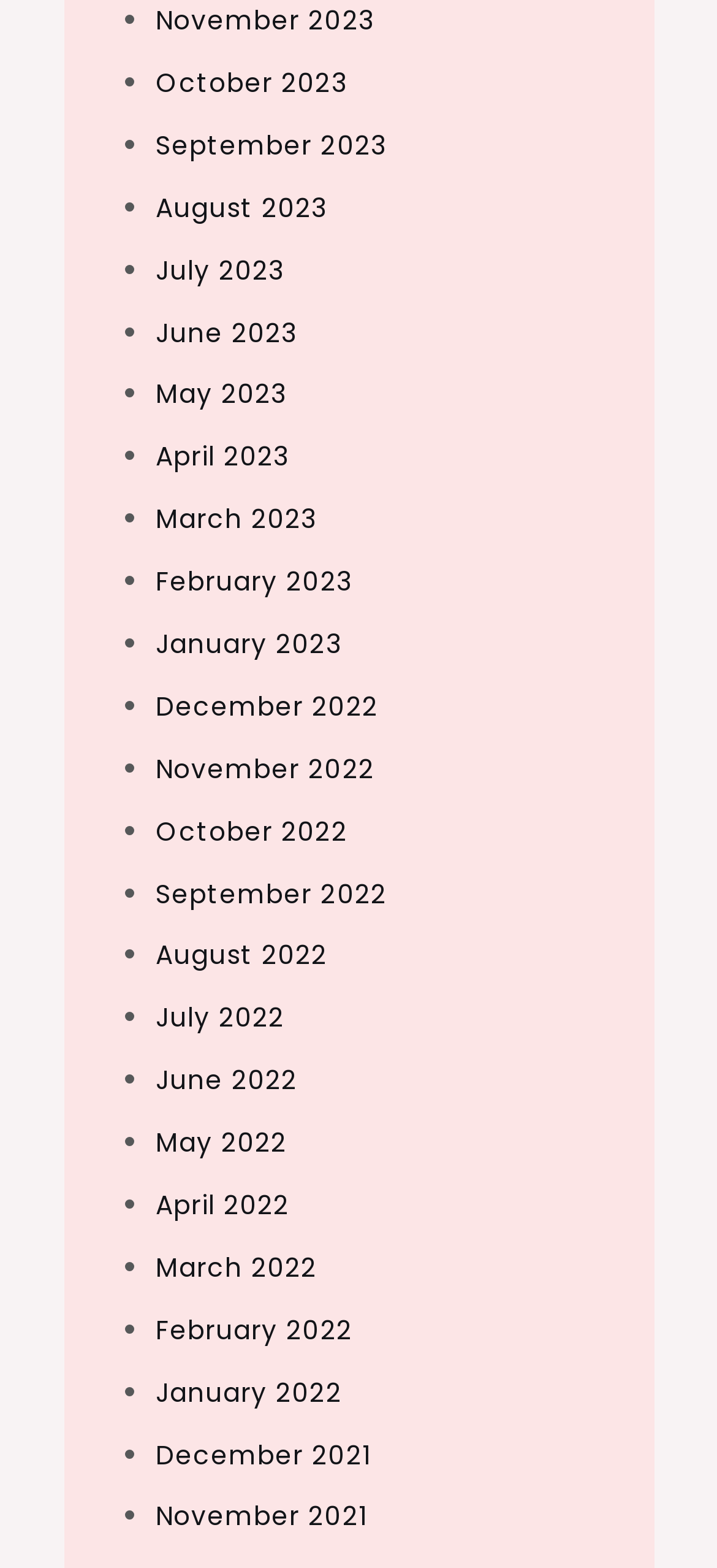Please look at the image and answer the question with a detailed explanation: What is the latest month listed?

I looked at the list of links and found that the latest month listed is November 2023, which is the first link on the webpage.